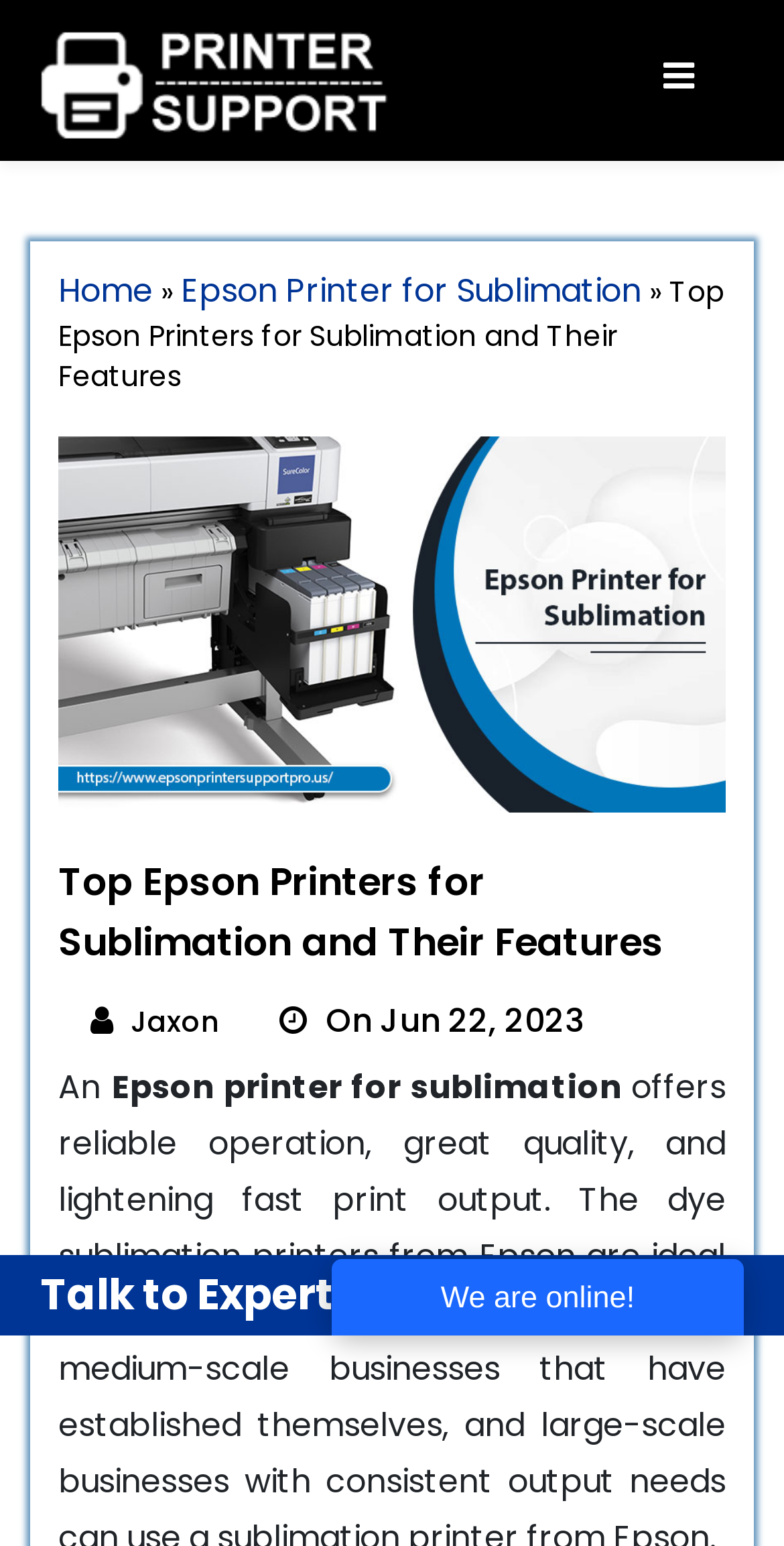Provide a one-word or one-phrase answer to the question:
What is the image about?

Epson printer for sublimation